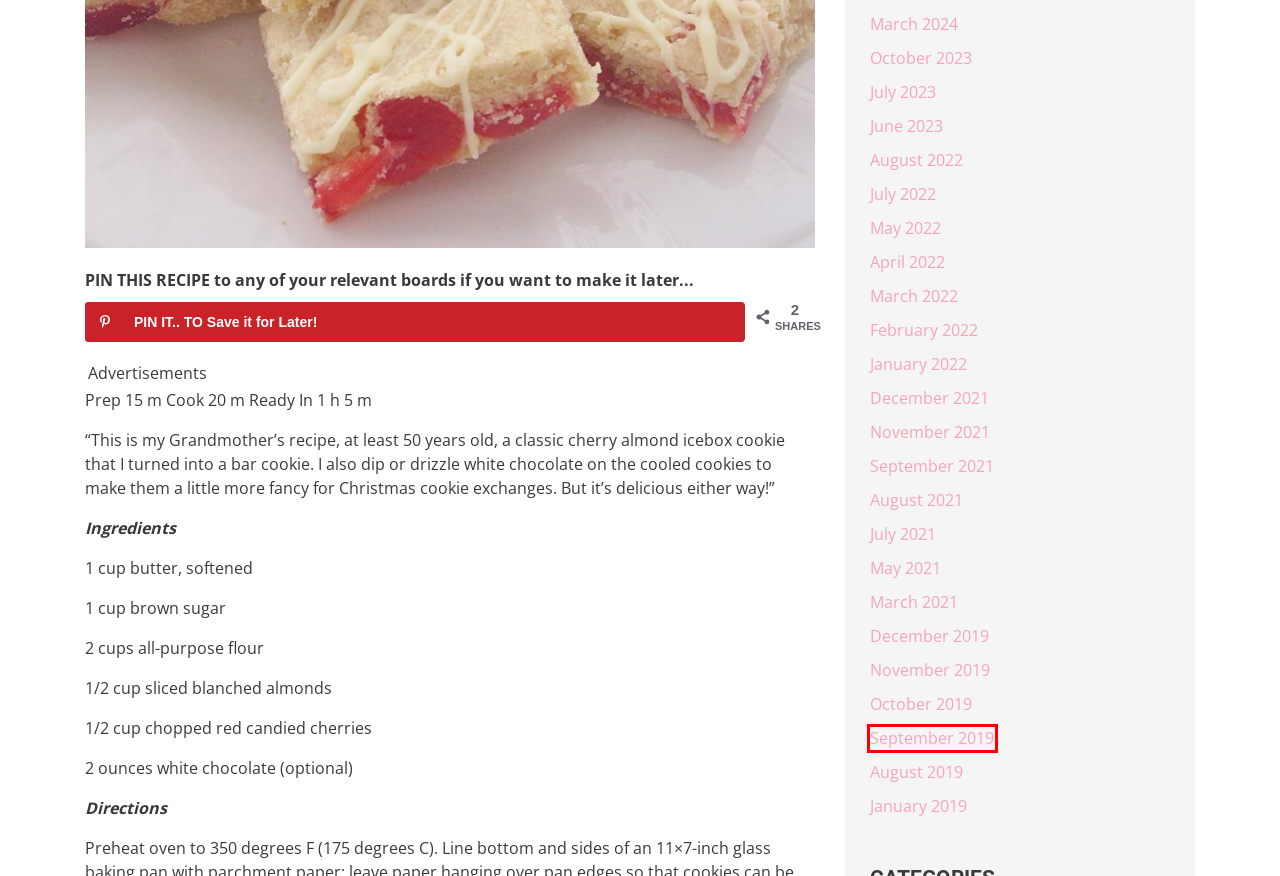You have a screenshot of a webpage with a red bounding box around an element. Choose the best matching webpage description that would appear after clicking the highlighted element. Here are the candidates:
A. August 2019 – Miss Cooker
B. December 2019 – Miss Cooker
C. August 2021 – Miss Cooker
D. September 2019 – Miss Cooker
E. February 2022 – Miss Cooker
F. January 2022 – Miss Cooker
G. April 2022 – Miss Cooker
H. March 2022 – Miss Cooker

D